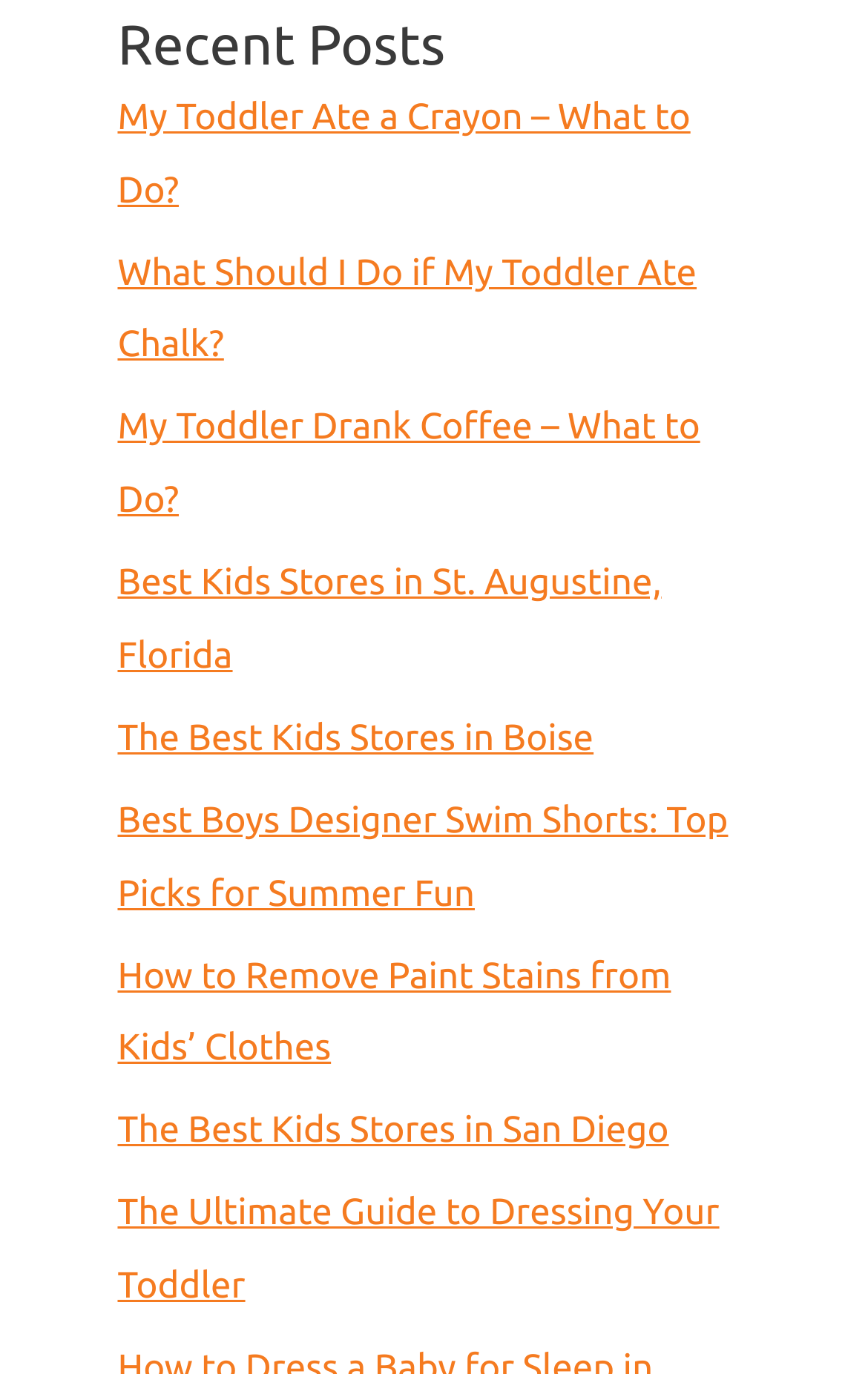Find the bounding box coordinates for the area that must be clicked to perform this action: "Click on the Twitter link".

None